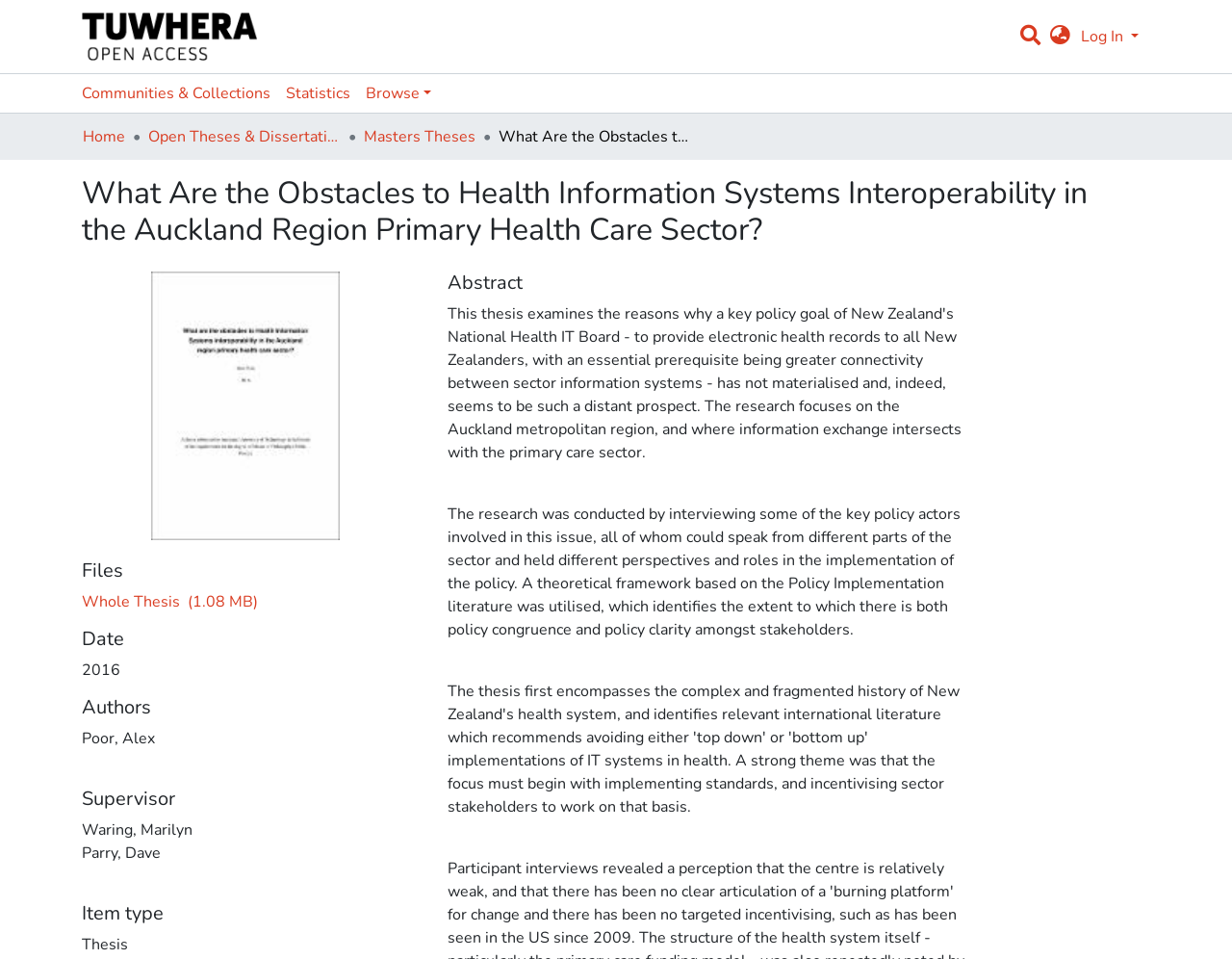Determine the bounding box coordinates of the region that needs to be clicked to achieve the task: "View the whole thesis".

[0.066, 0.616, 0.209, 0.638]